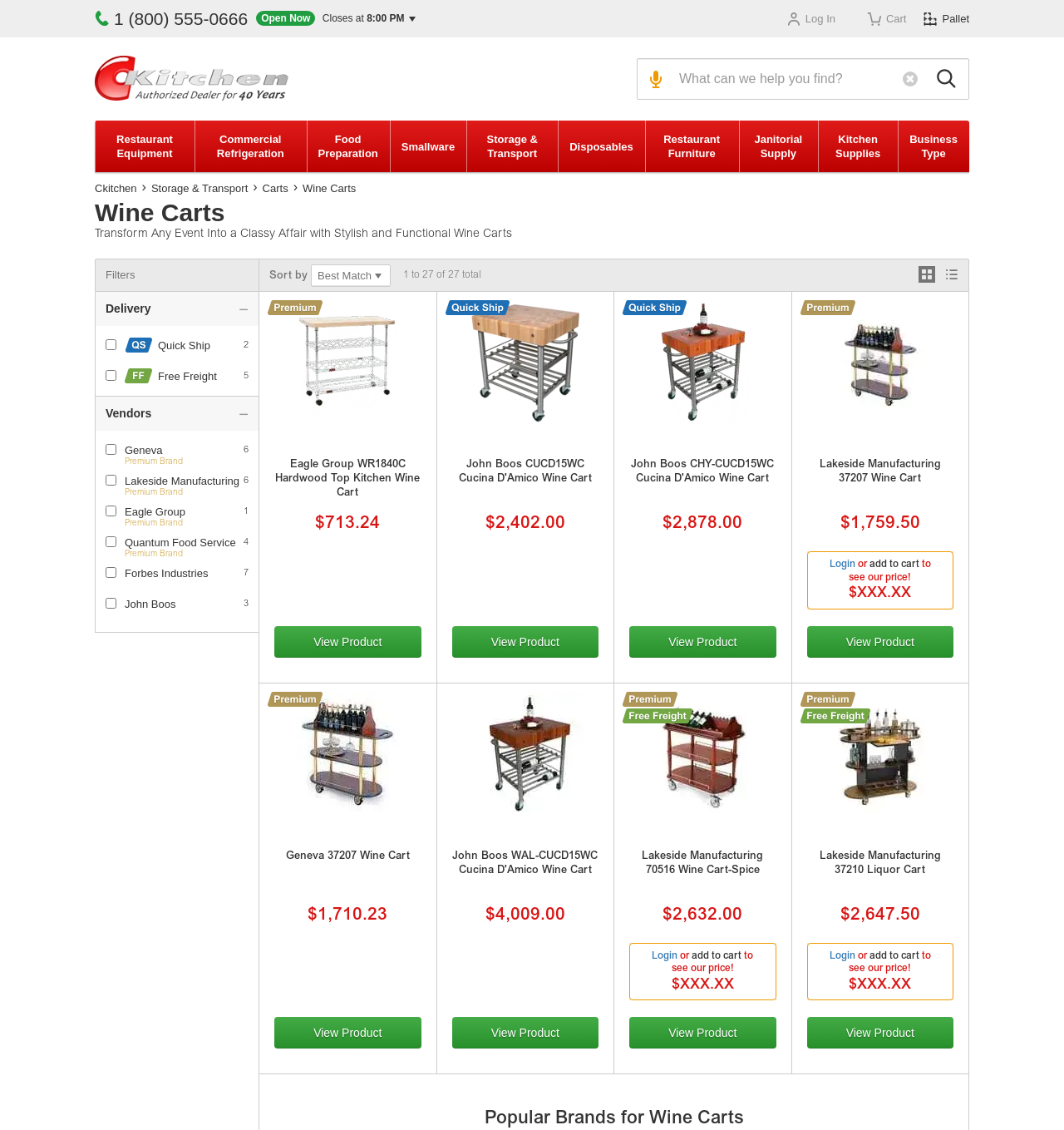Offer a meticulous caption that includes all visible features of the webpage.

This webpage is about Wine Carts on CKitchen.com, an online store for commercial kitchen and restaurant equipment. At the top left corner, there is a button "Open Now Closes at 8:00 PM" with a popup menu, and a phone number "1 (800) 555-0666" with a small image beside it. On the top right corner, there are links to "Log In", "Cart", and "Pallet" with small images beside each link.

Below the top section, there is a search bar with a button "Search by voice" and a search box where users can type what they are looking for. On the left side, there are links to different categories of restaurant equipment, including "Restaurant Equipment", "Commercial Refrigeration", "Food Preparation", and more.

The main content of the webpage is a list of wine carts with their images, prices, and short descriptions. Each wine cart has a "View Product" link and a "Premium Brand" label if applicable. The list is sorted by "Best Match" by default, and users can change the sorting order using the "Sort by" dropdown menu.

At the bottom of the webpage, there is a section that prompts users to log in or add items to their cart to see the prices.